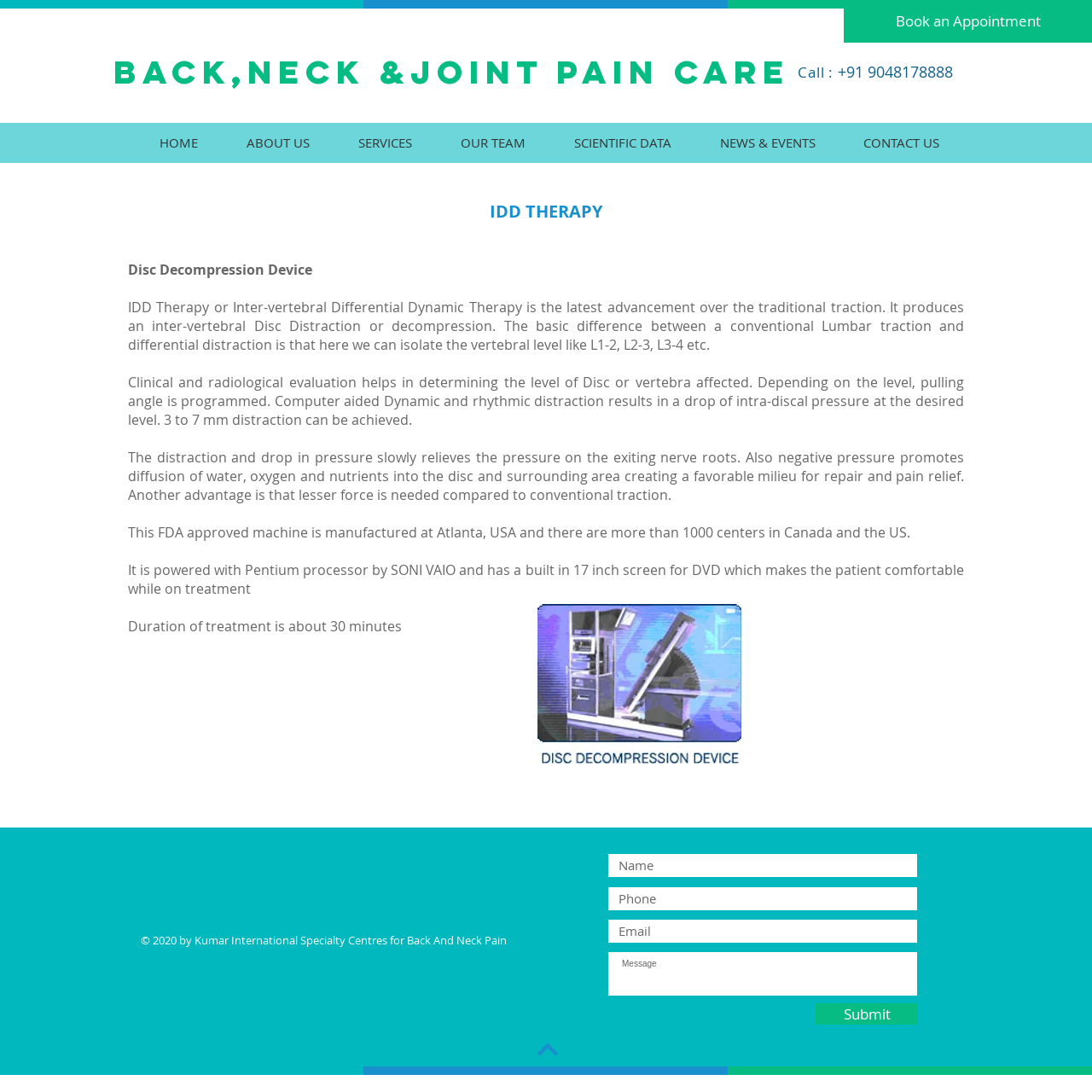Using the information in the image, give a comprehensive answer to the question: 
What is the phone number to call for an appointment?

I found the answer by looking at the link elements that contain the phone number, which is located at the top of the page.